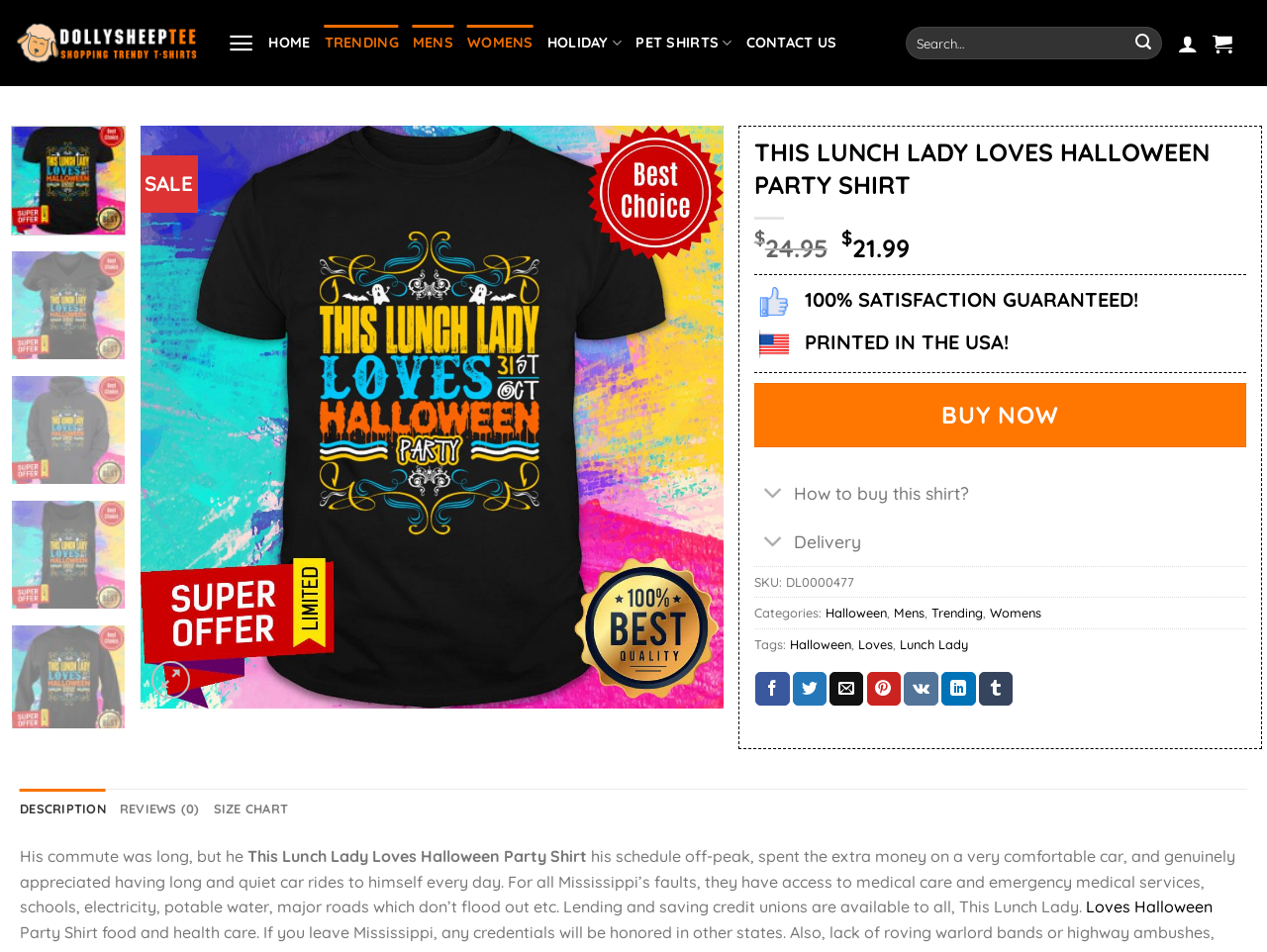Can you pinpoint the bounding box coordinates for the clickable element required for this instruction: "Share on Facebook"? The coordinates should be four float numbers between 0 and 1, i.e., [left, top, right, bottom].

[0.596, 0.706, 0.623, 0.741]